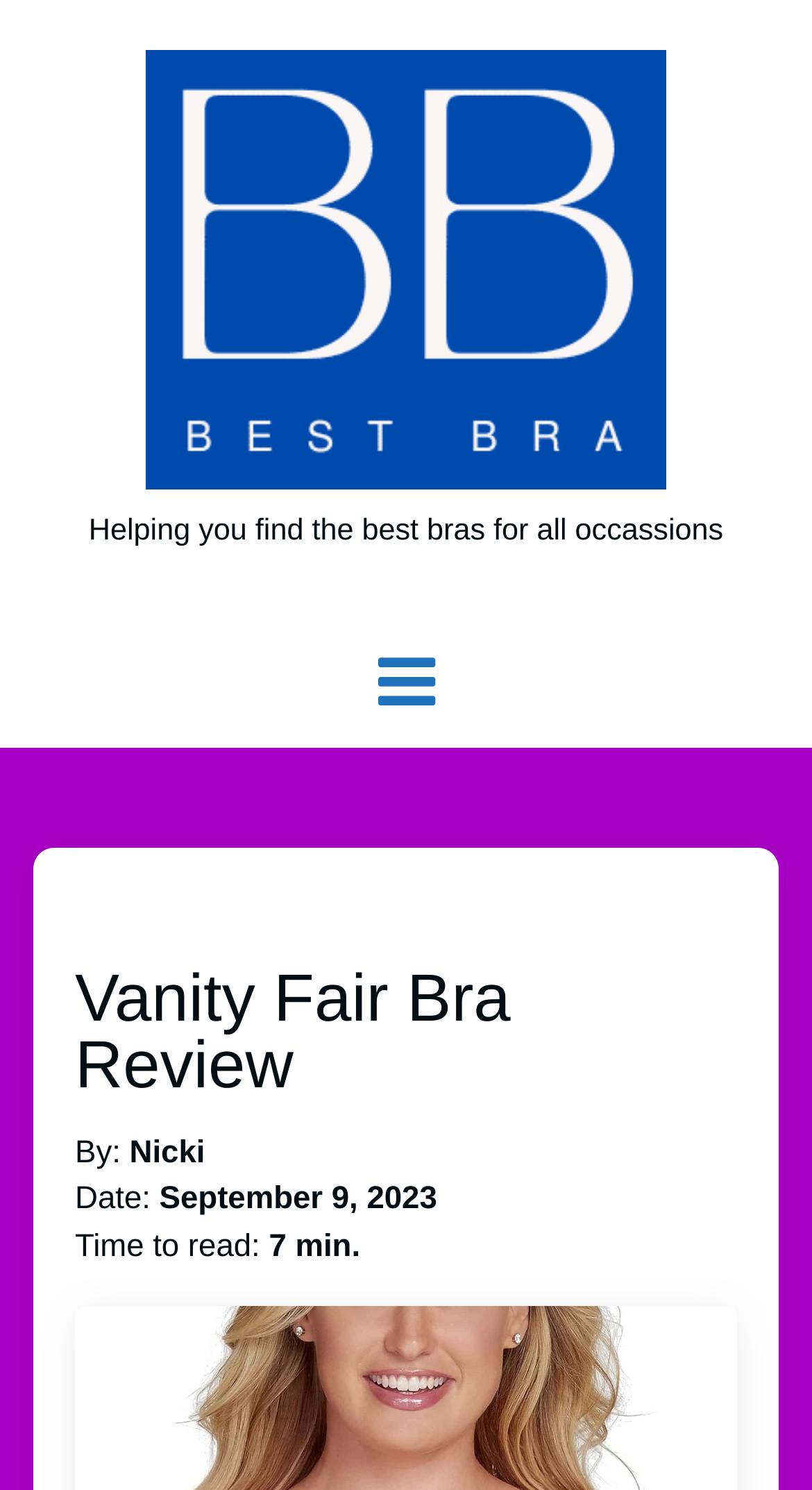Please respond in a single word or phrase: 
What is the type of content on this webpage?

Bra review